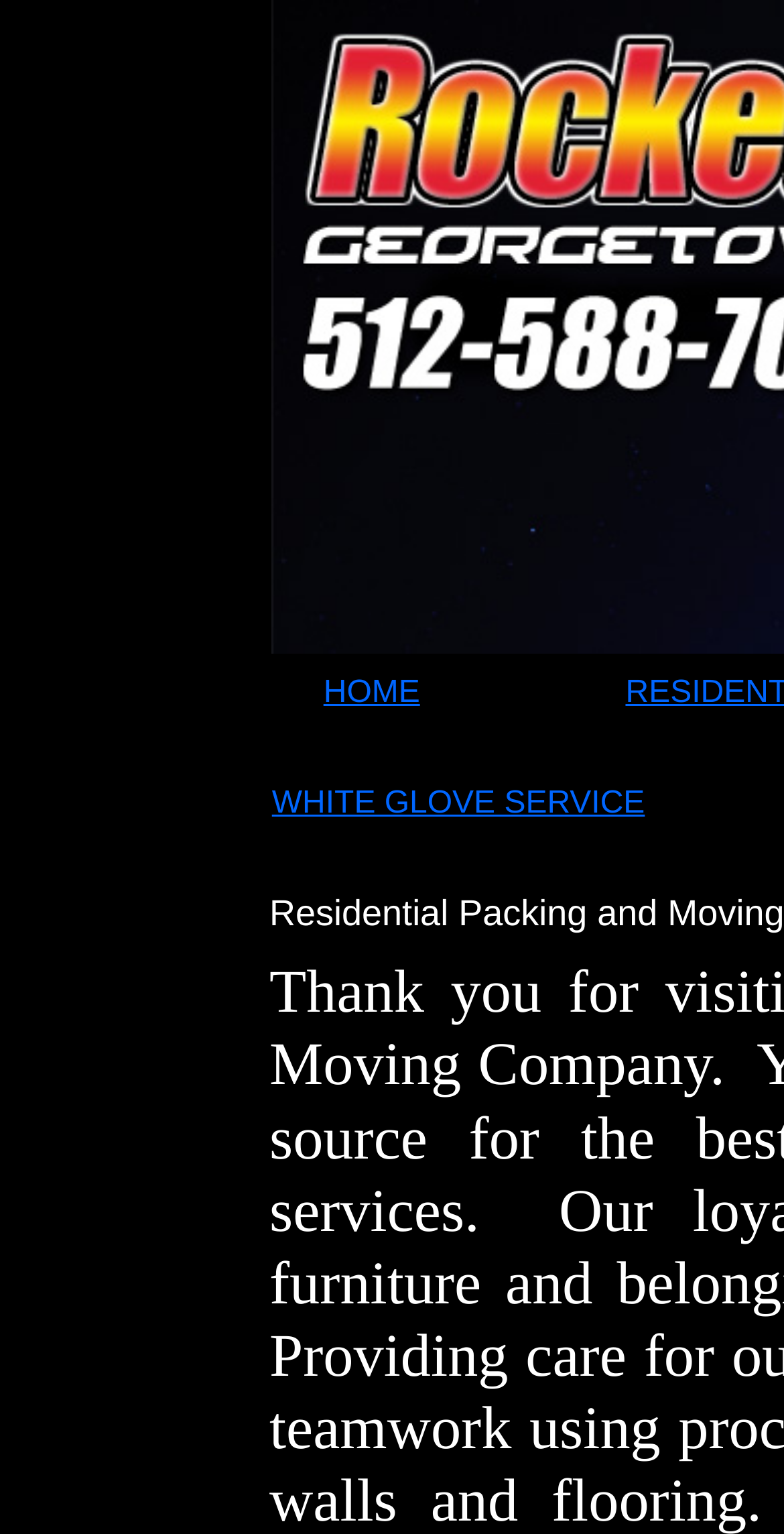Based on the provided description, "WHITE GLOVE SERVICE", find the bounding box of the corresponding UI element in the screenshot.

[0.347, 0.513, 0.823, 0.535]